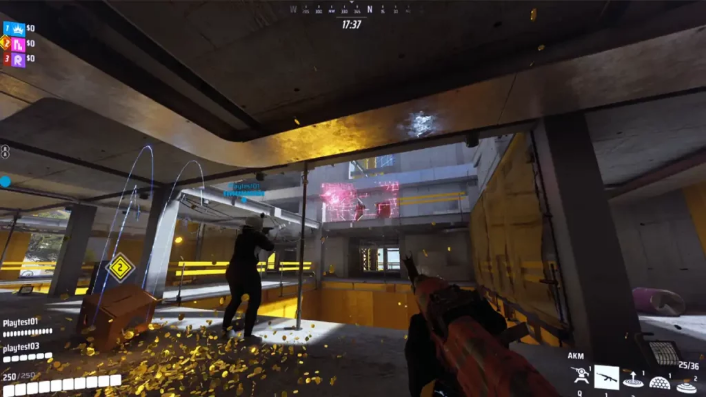What color are the accents in the surroundings?
Using the visual information, answer the question in a single word or phrase.

Yellow